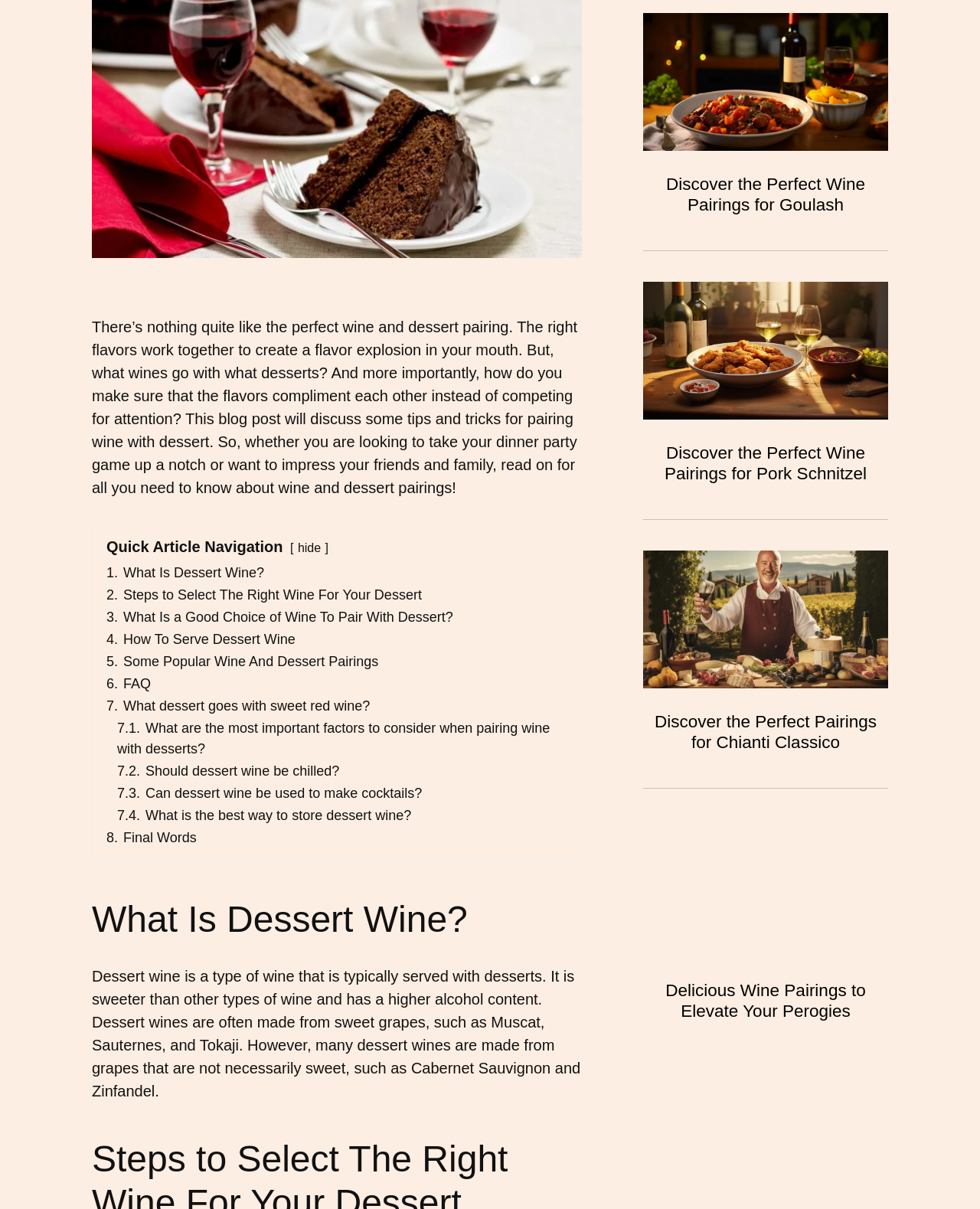Give the bounding box coordinates for the element described by: "6. FAQ".

[0.109, 0.559, 0.154, 0.572]